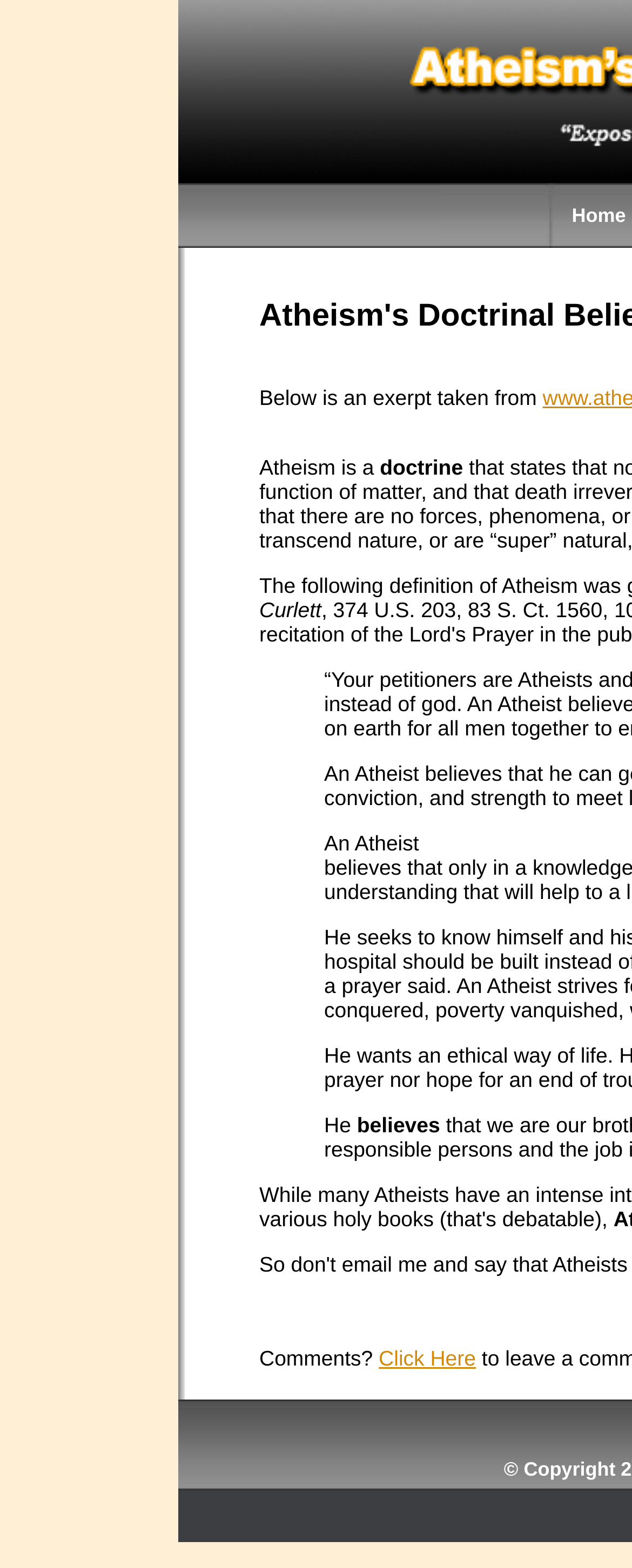What is the topic of the excerpt?
Based on the image, provide a one-word or brief-phrase response.

Atheism